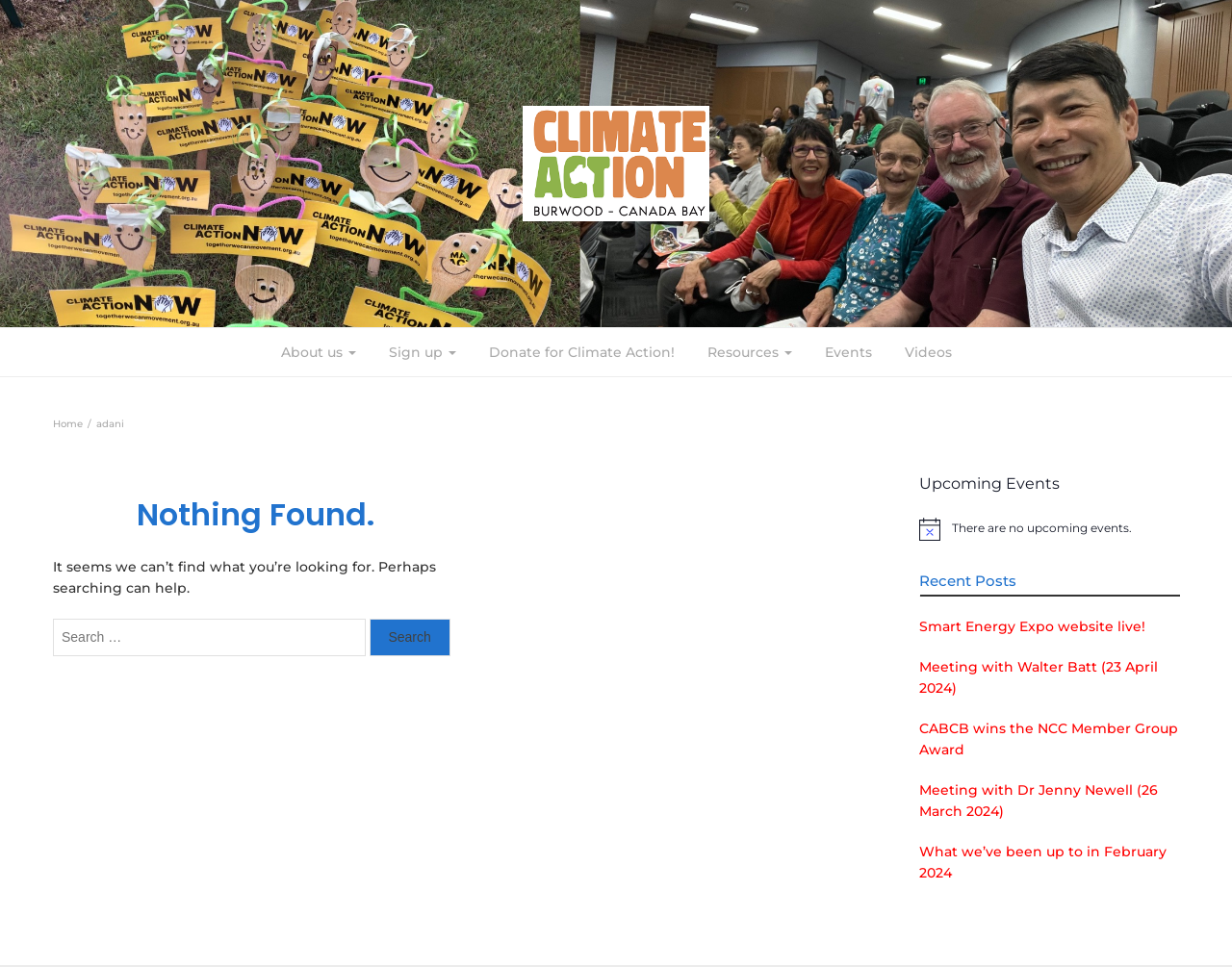For the given element description parent_node: Search for: value="Search", determine the bounding box coordinates of the UI element. The coordinates should follow the format (top-left x, top-left y, bottom-right x, bottom-right y) and be within the range of 0 to 1.

[0.3, 0.64, 0.365, 0.679]